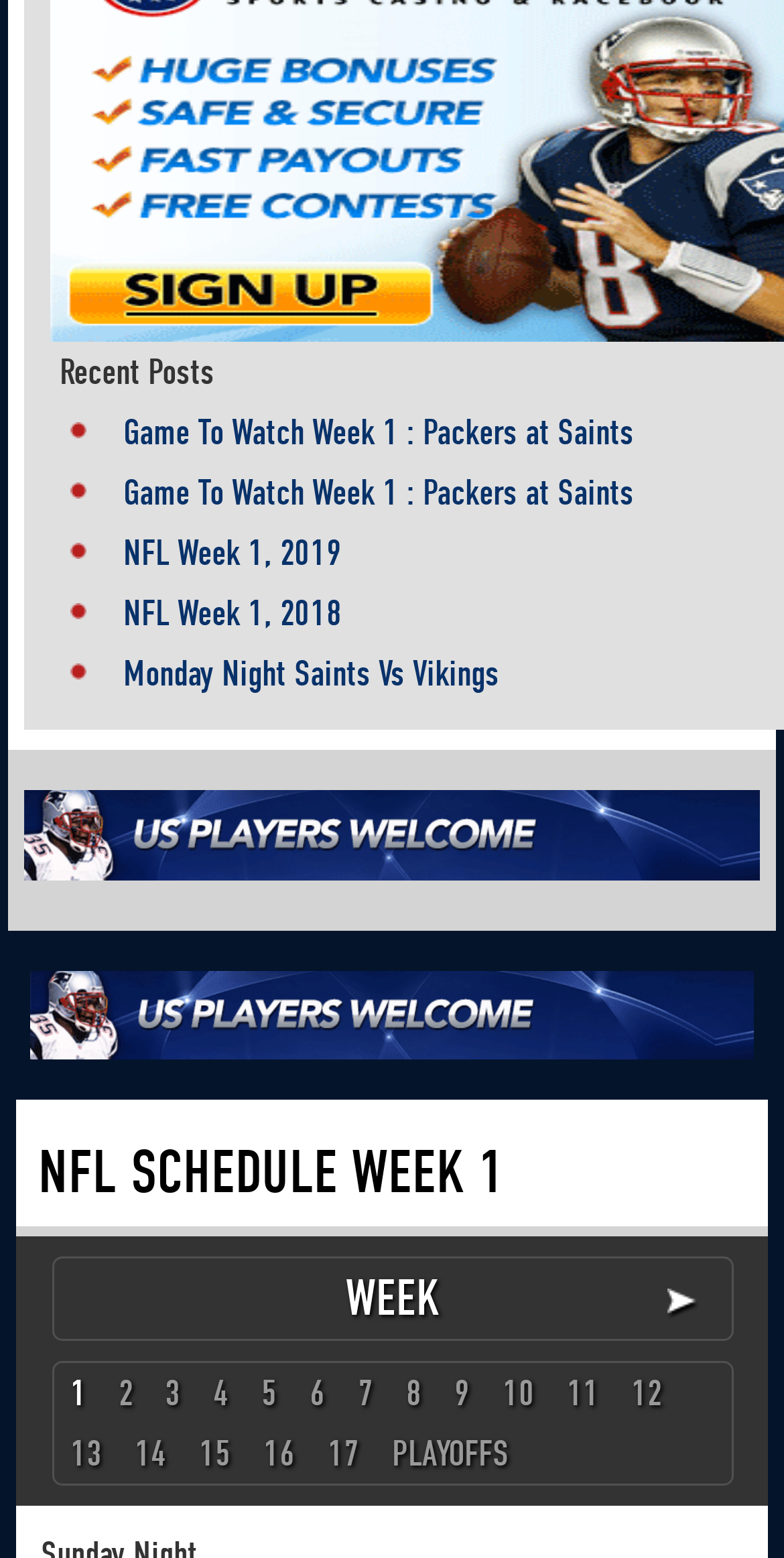Please determine the bounding box coordinates of the element to click on in order to accomplish the following task: "Click on page 2". Ensure the coordinates are four float numbers ranging from 0 to 1, i.e., [left, top, right, bottom].

[0.151, 0.882, 0.169, 0.908]